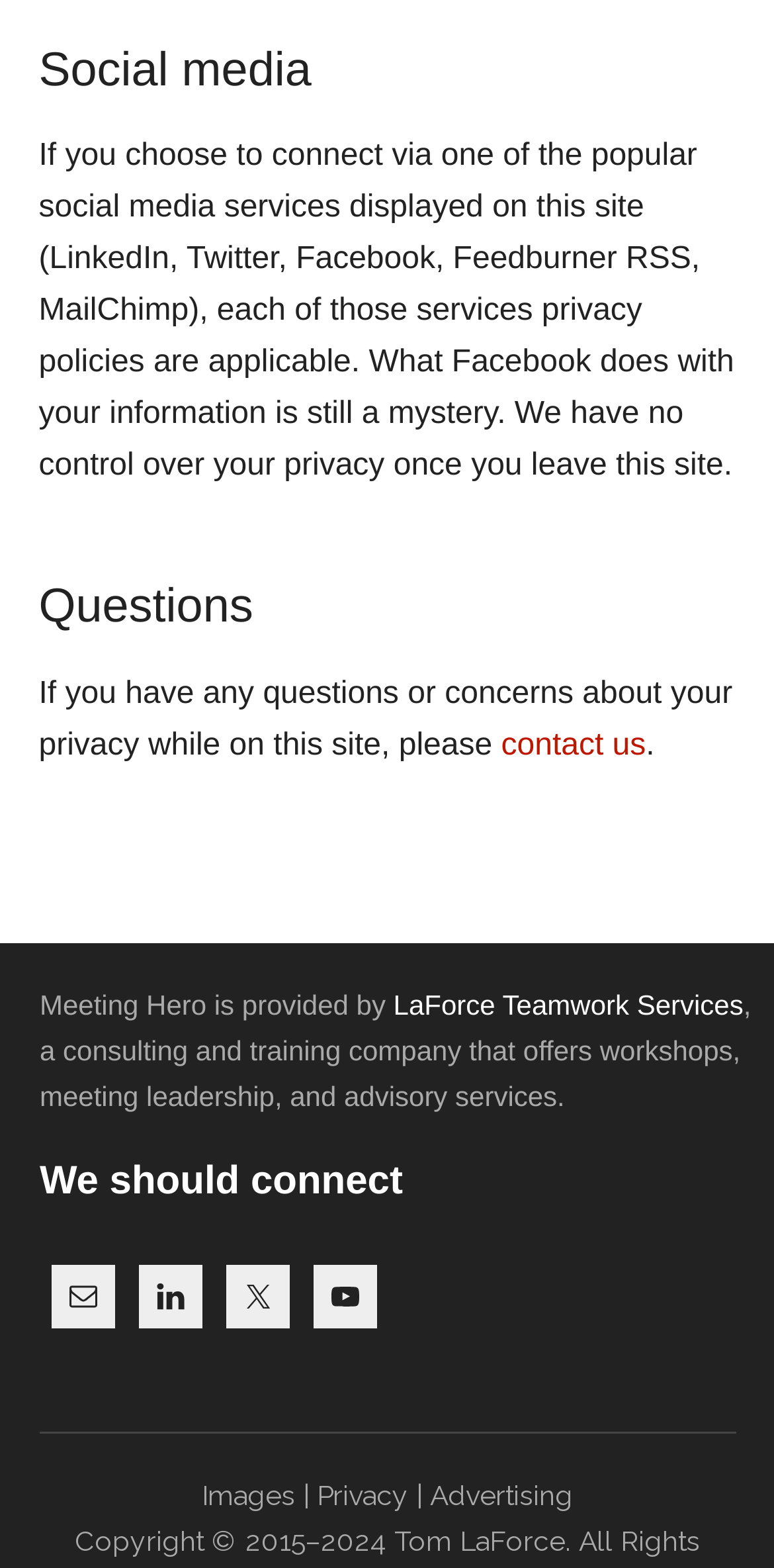Specify the bounding box coordinates of the element's area that should be clicked to execute the given instruction: "visit LaForce Teamwork Services". The coordinates should be four float numbers between 0 and 1, i.e., [left, top, right, bottom].

[0.508, 0.631, 0.96, 0.651]